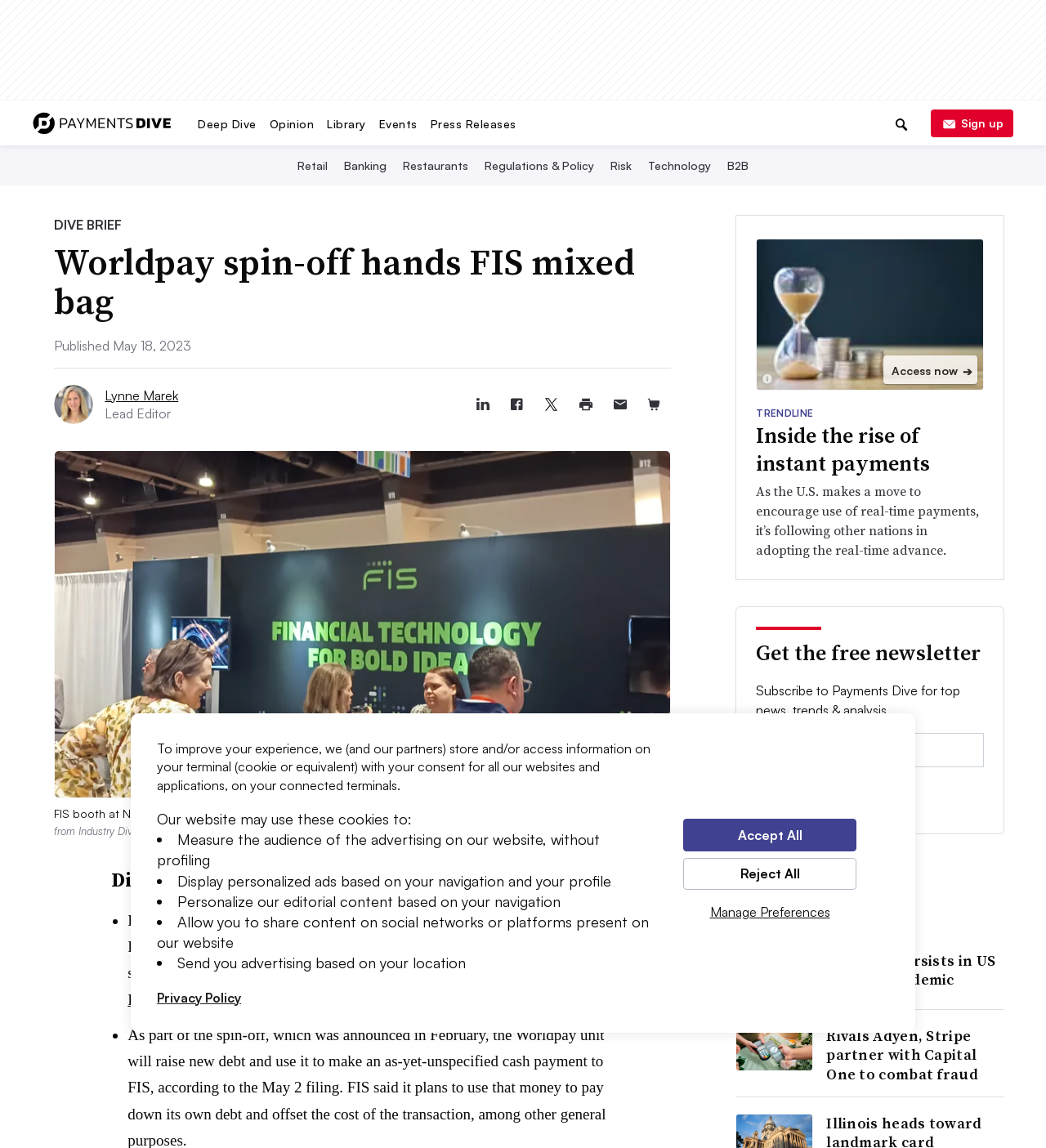What is the author's role?
Answer with a single word or phrase, using the screenshot for reference.

Lead Editor